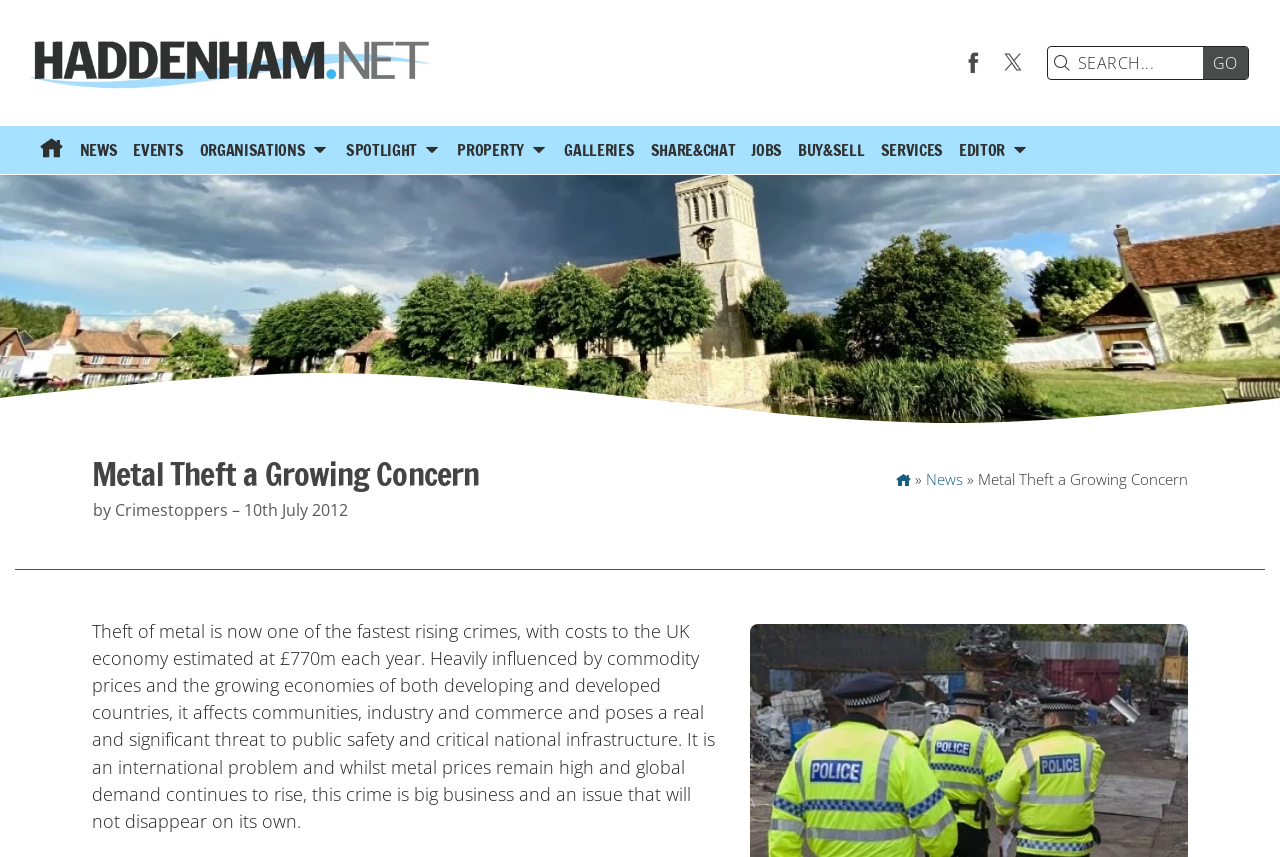Locate the bounding box coordinates of the element that should be clicked to fulfill the instruction: "Click GO".

[0.94, 0.055, 0.975, 0.093]